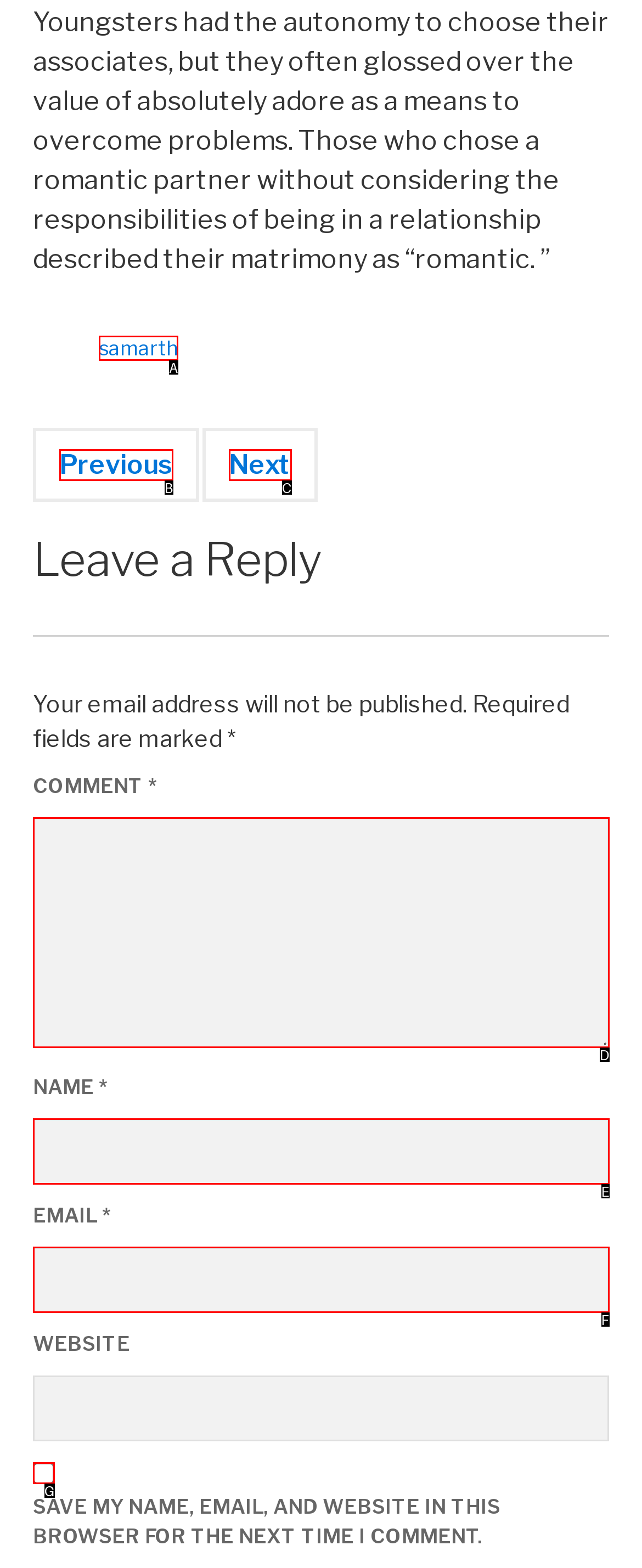Identify the option that corresponds to the description: Previous 
Provide the letter of the matching option from the available choices directly.

B